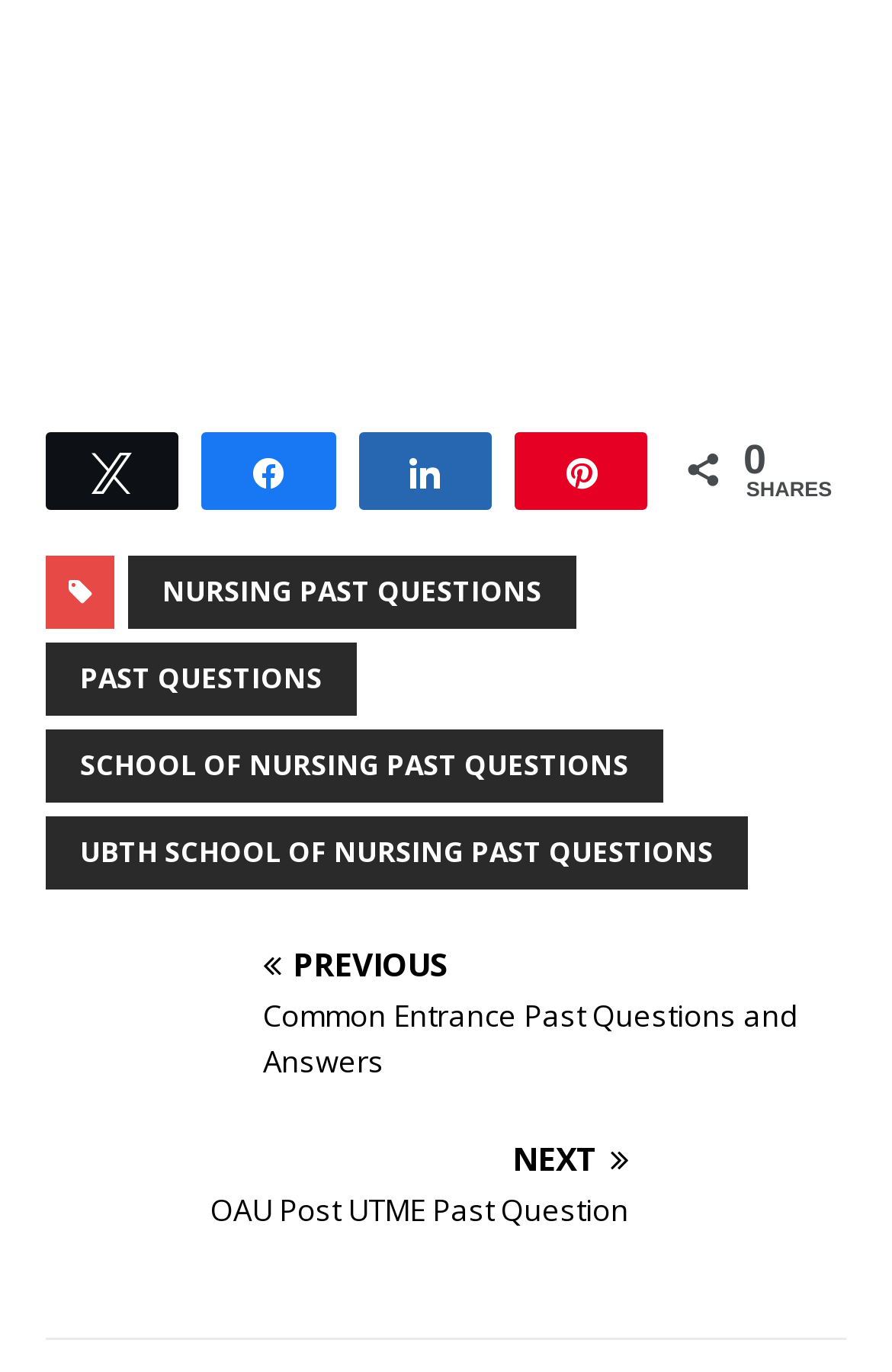Please identify the bounding box coordinates of the element that needs to be clicked to perform the following instruction: "Click on 'k Share'".

[0.229, 0.316, 0.373, 0.366]